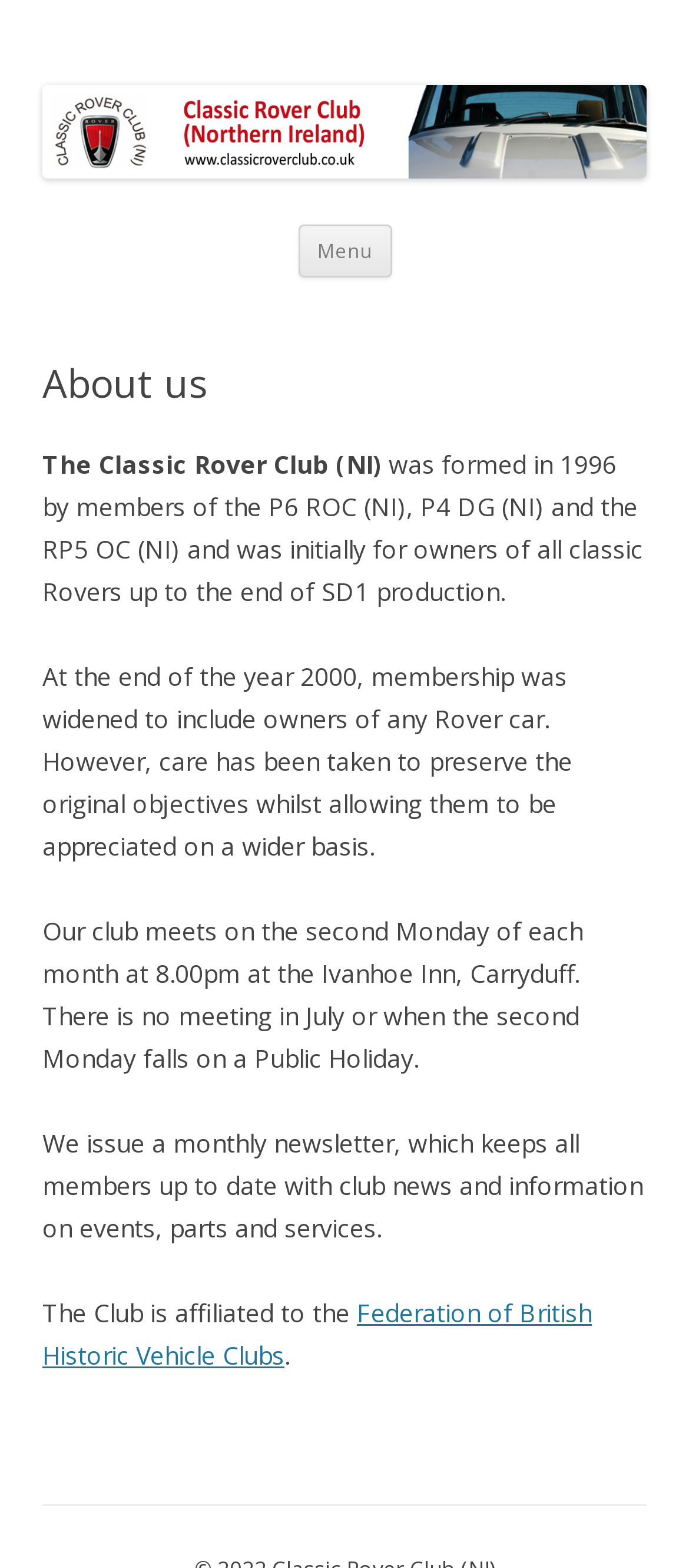Locate the bounding box for the described UI element: "Classic Rover Club Northern Ireland". Ensure the coordinates are four float numbers between 0 and 1, formatted as [left, top, right, bottom].

[0.062, 0.027, 1.0, 0.097]